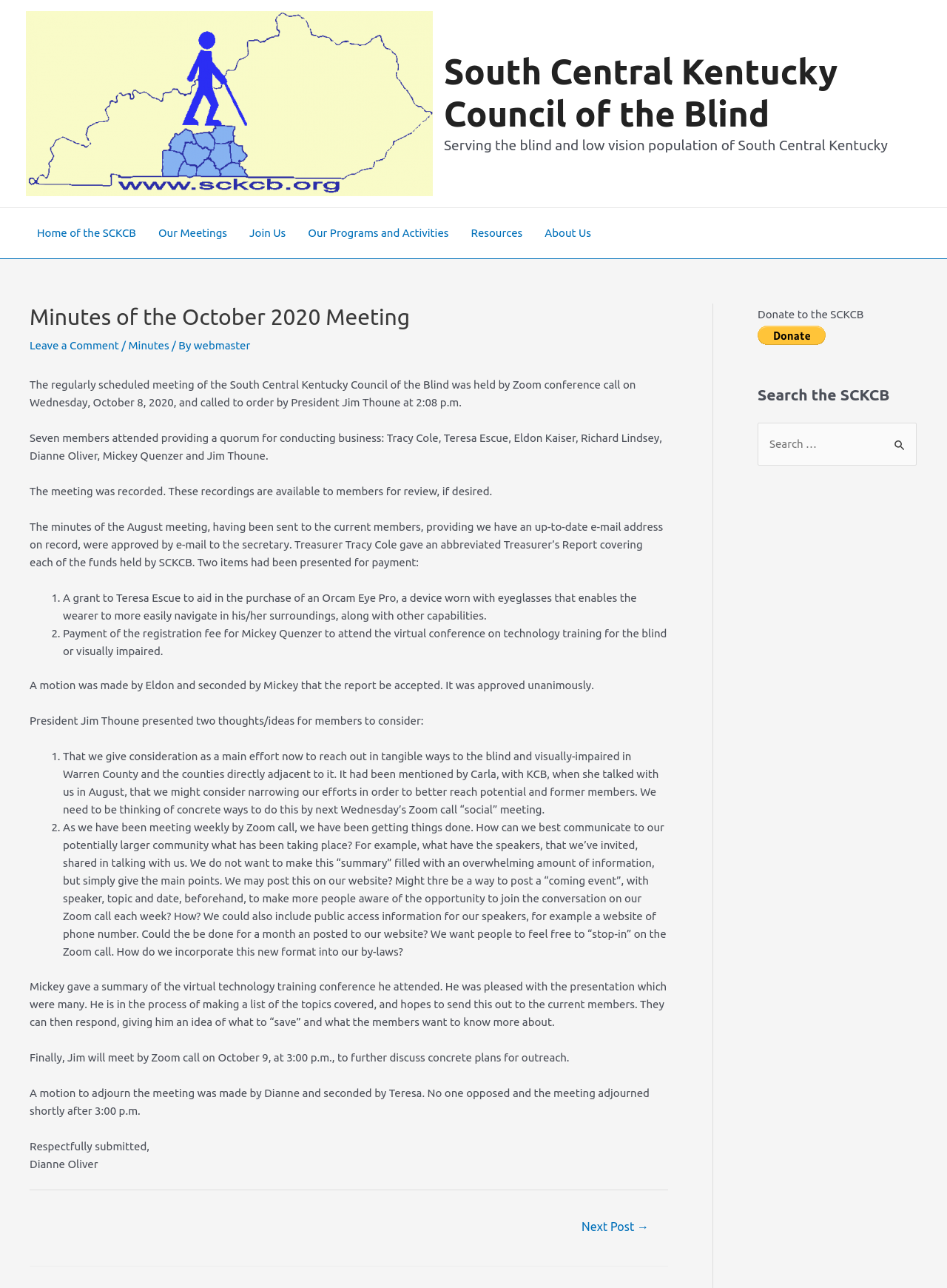Please identify the bounding box coordinates of the area that needs to be clicked to fulfill the following instruction: "Search for something."

[0.8, 0.328, 0.968, 0.361]